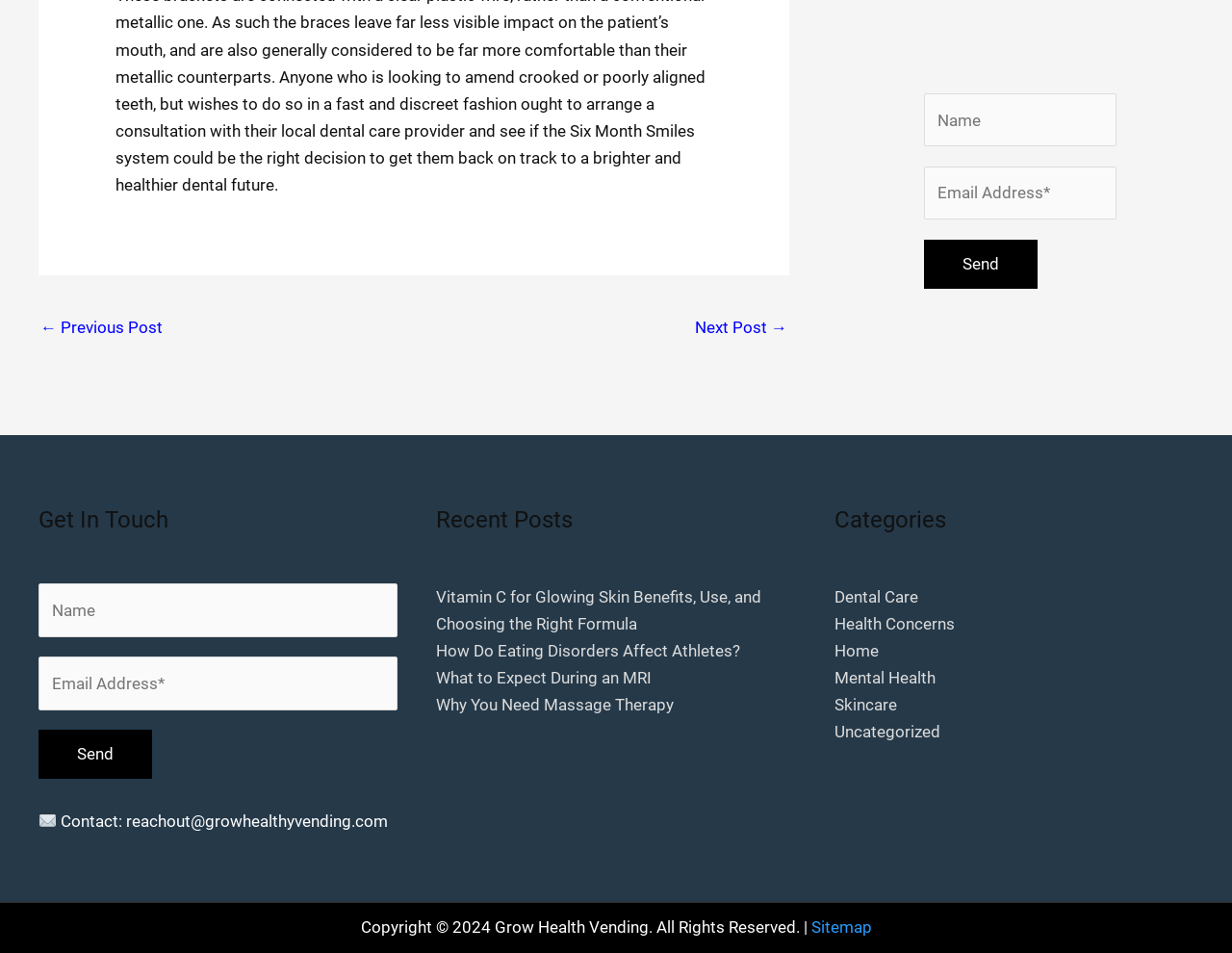Can you find the bounding box coordinates of the area I should click to execute the following instruction: "fill in the 'Name' textbox"?

[0.75, 0.098, 0.906, 0.154]